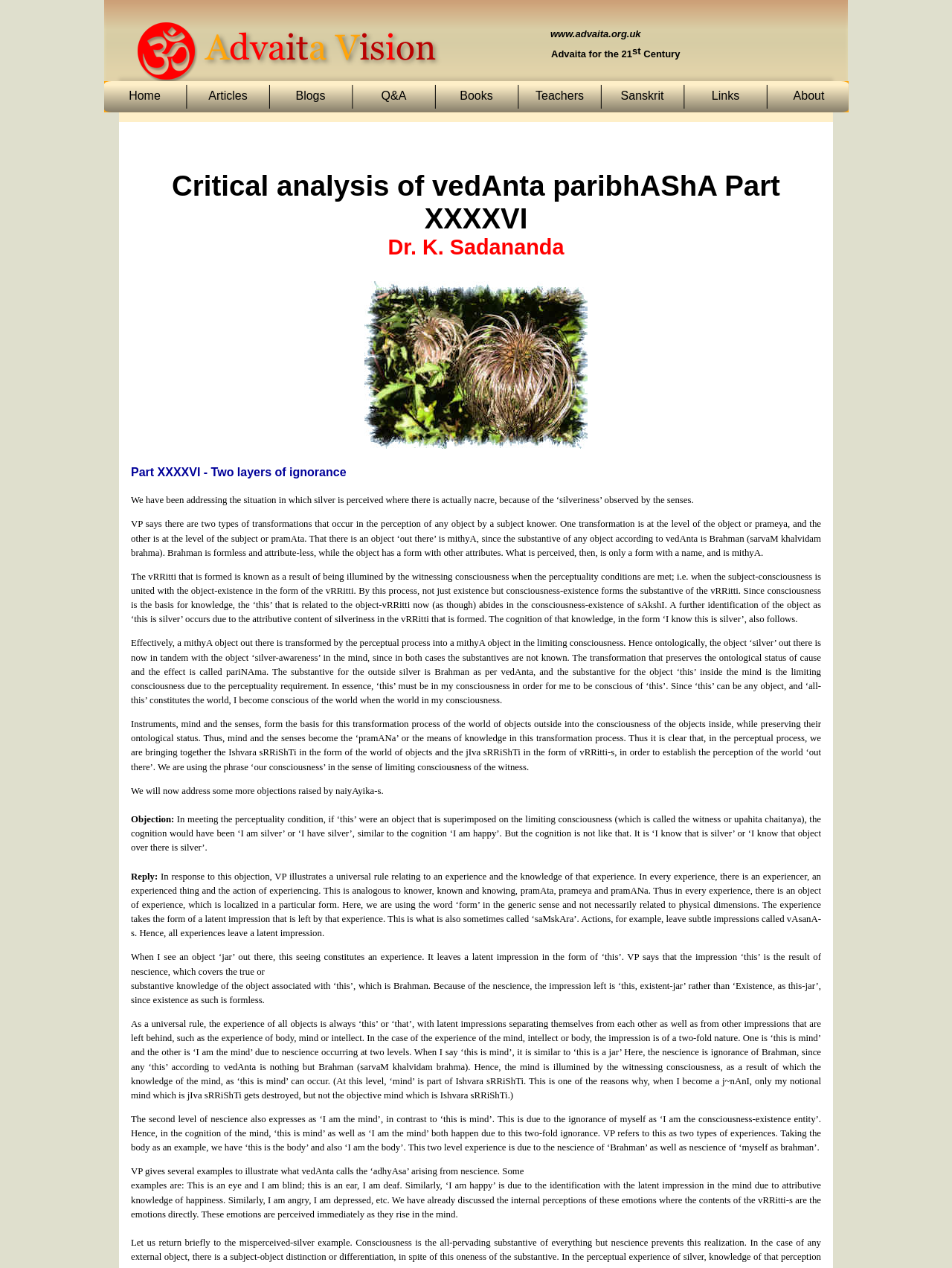What is the topic of the article?
Give a detailed explanation using the information visible in the image.

The topic of the article is obtained from the heading element with the text 'Critical analysis of vedAnta paribhAShA Part XXXXVI Dr. K. Sadananda' which is the main title of the article.